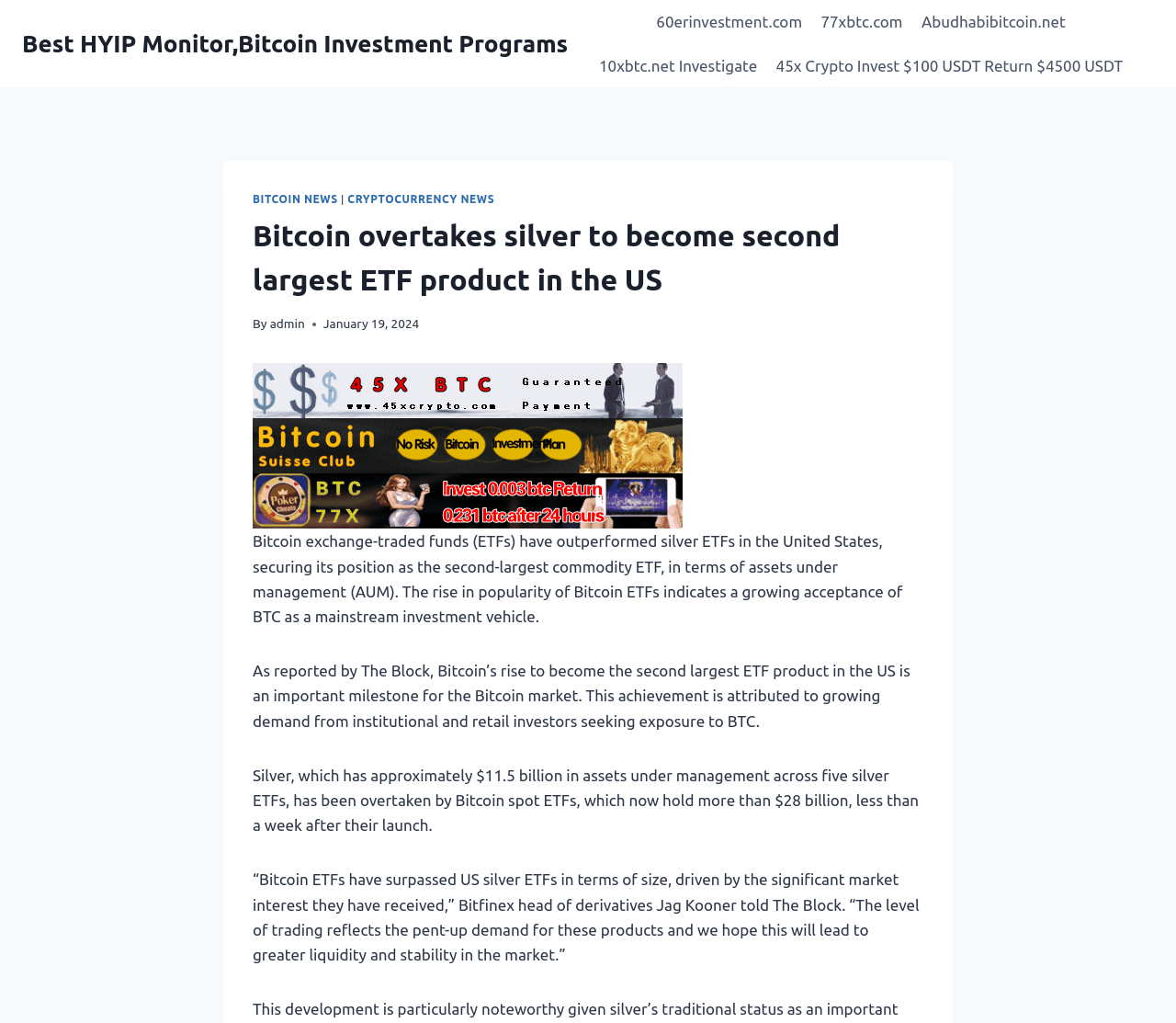Given the element description Best HYIP Monitor,Bitcoin Investment Programs, specify the bounding box coordinates of the corresponding UI element in the format (top-left x, top-left y, bottom-right x, bottom-right y). All values must be between 0 and 1.

[0.019, 0.029, 0.483, 0.057]